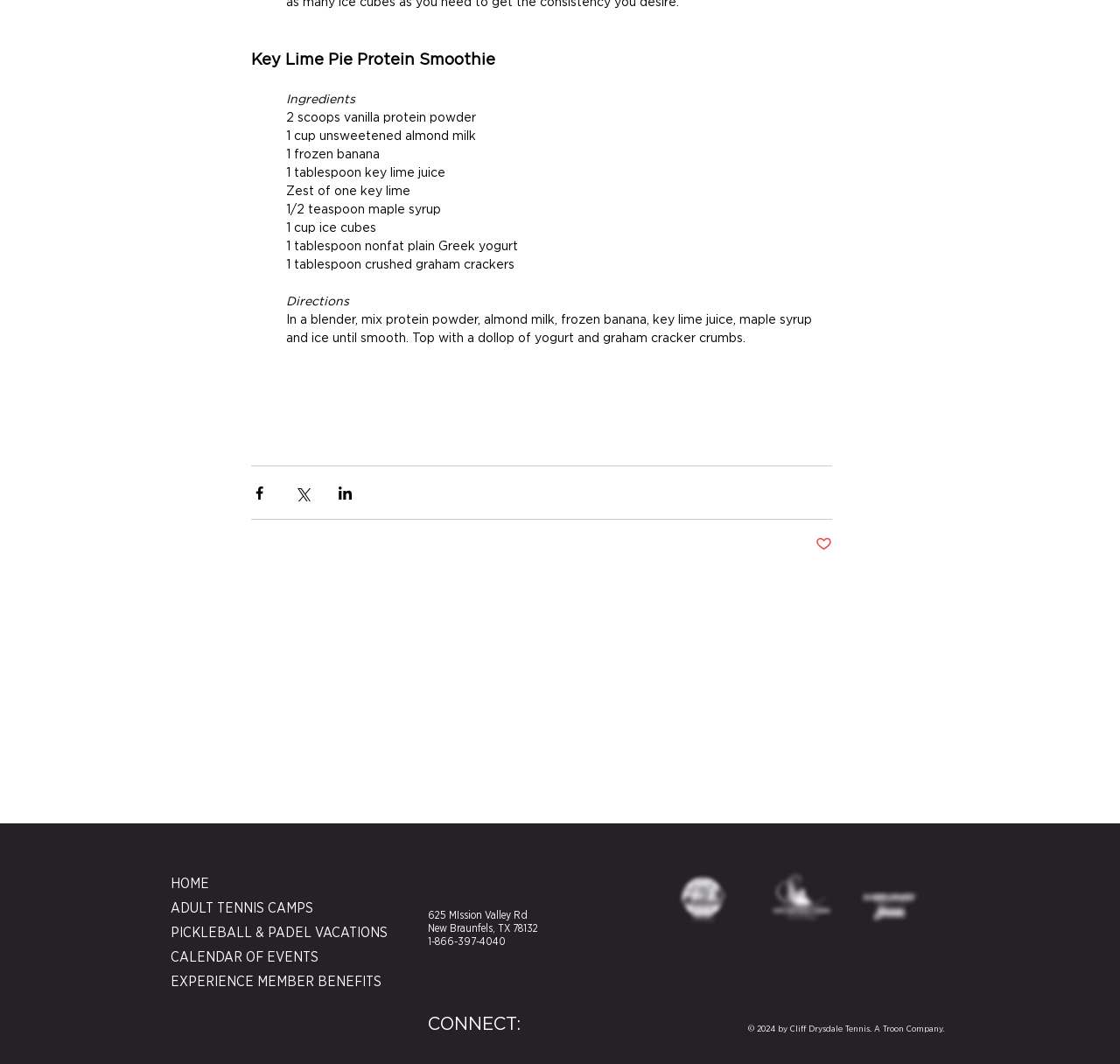Using the description: "aria-label="LinkedIn"", identify the bounding box of the corresponding UI element in the screenshot.

[0.52, 0.952, 0.539, 0.972]